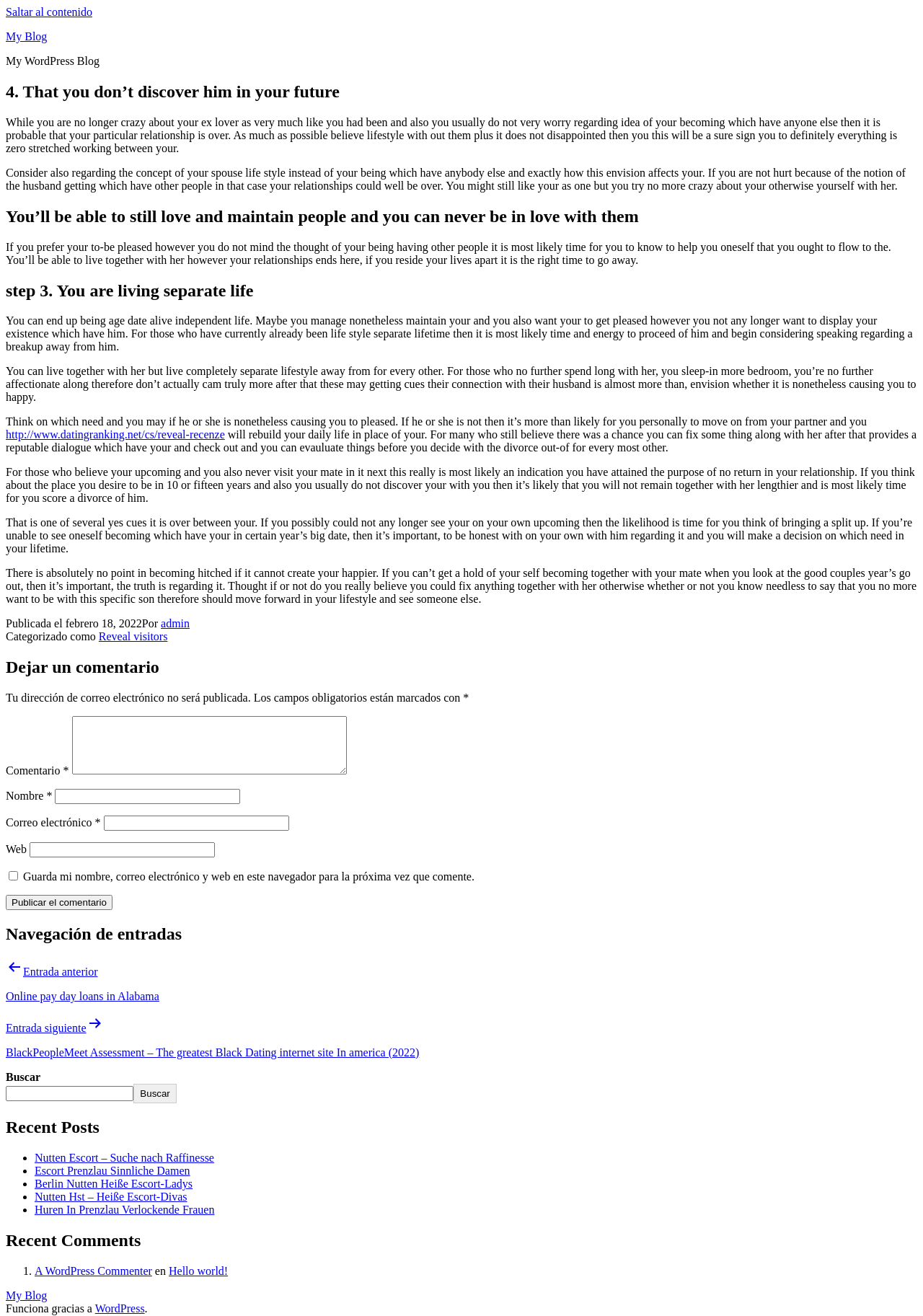Please specify the coordinates of the bounding box for the element that should be clicked to carry out this instruction: "Click the 'Publicar el comentario' button". The coordinates must be four float numbers between 0 and 1, formatted as [left, top, right, bottom].

[0.006, 0.68, 0.122, 0.692]